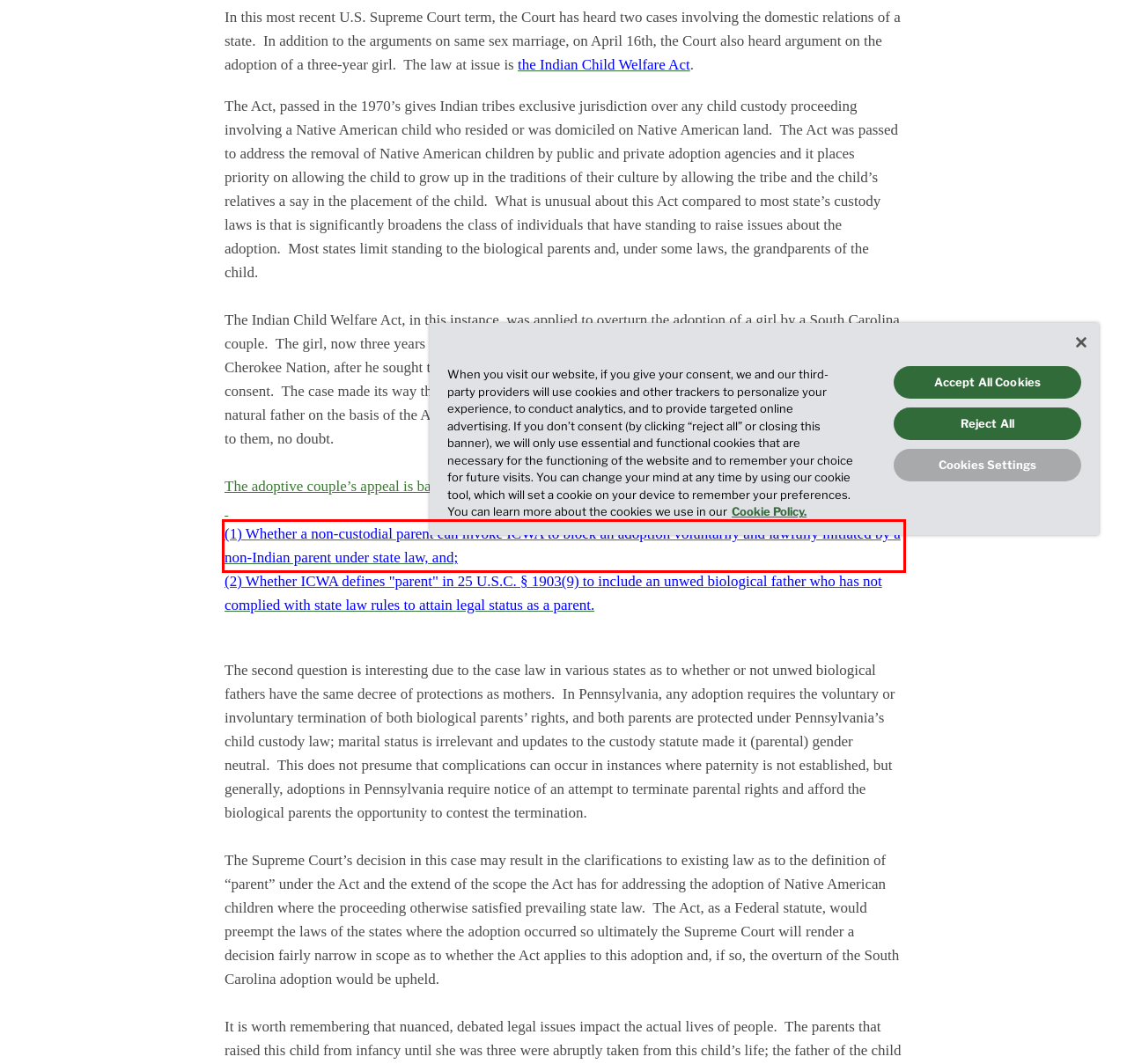Using the provided screenshot of a webpage, recognize and generate the text found within the red rectangle bounding box.

(1) Whether a non-custodial parent can invoke ICWA to block an adoption voluntarily and lawfully initiated by a non-Indian parent under state law, and;